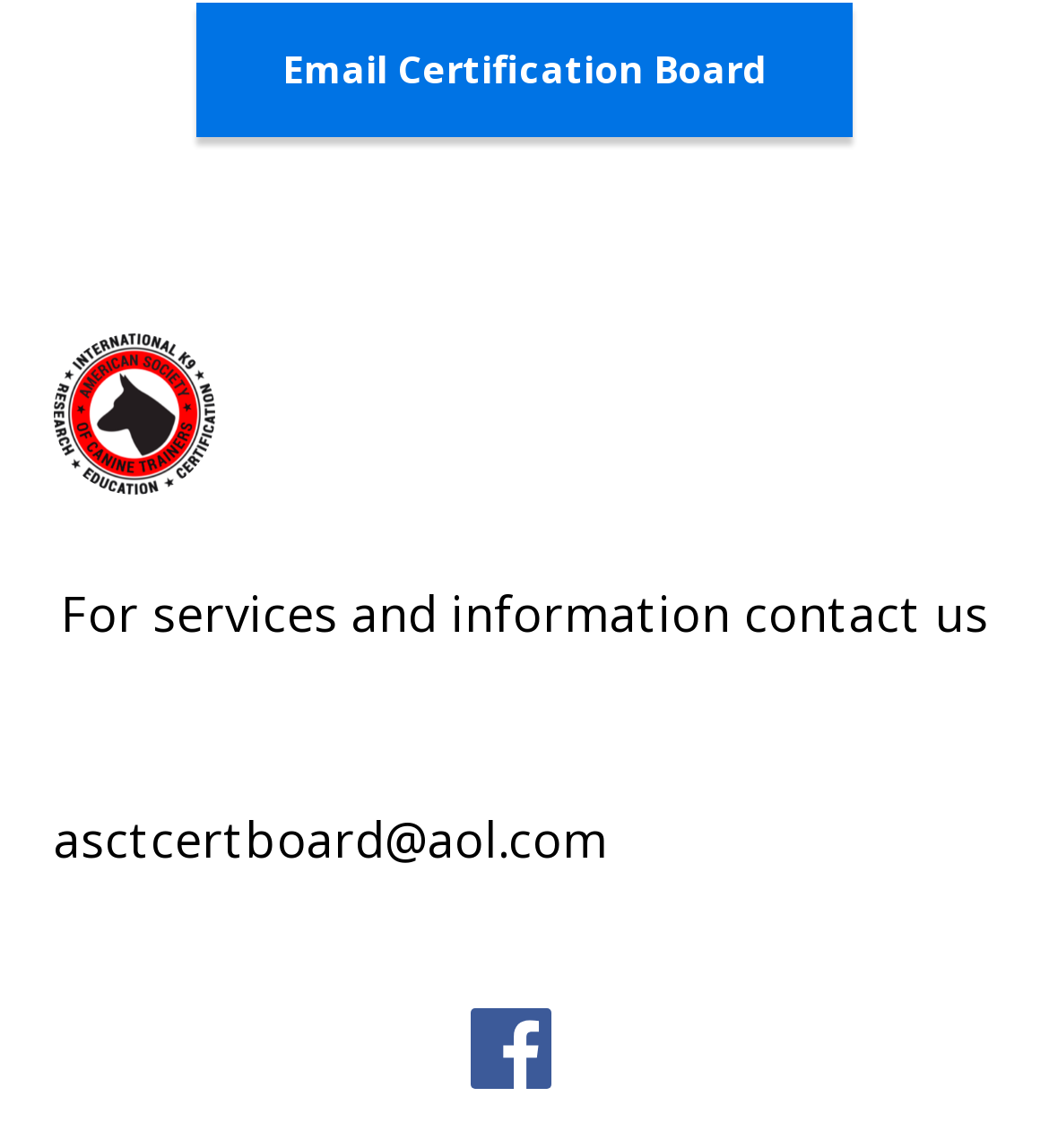What is the contact email address?
Please give a well-detailed answer to the question.

The contact email address can be found in the link that says 'Email Address' on the webpage, which contains the text 'asctcertboard@aol.com'.